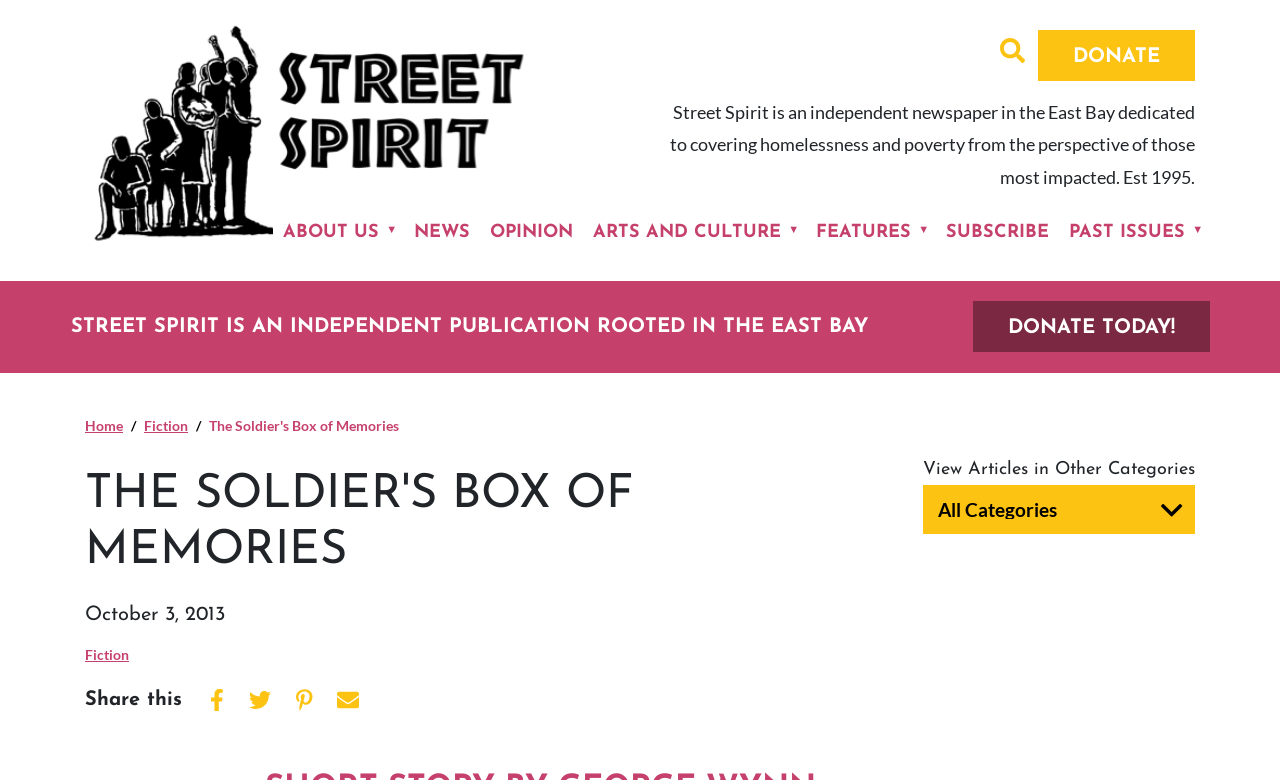Using the provided description: "Donate today!", find the bounding box coordinates of the corresponding UI element. The output should be four float numbers between 0 and 1, in the format [left, top, right, bottom].

[0.76, 0.386, 0.945, 0.451]